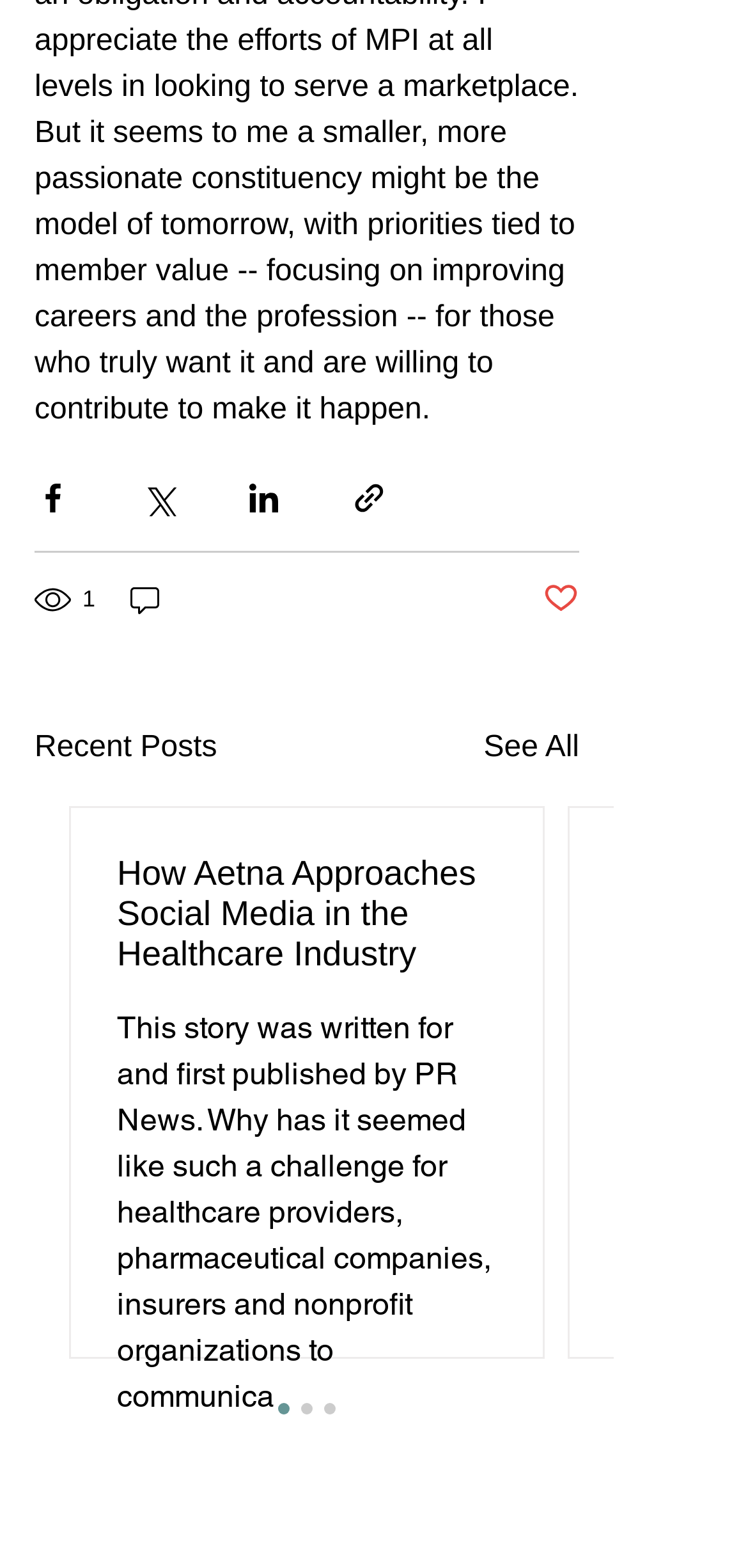Determine the bounding box coordinates of the element that should be clicked to execute the following command: "Share via link".

[0.469, 0.305, 0.518, 0.329]